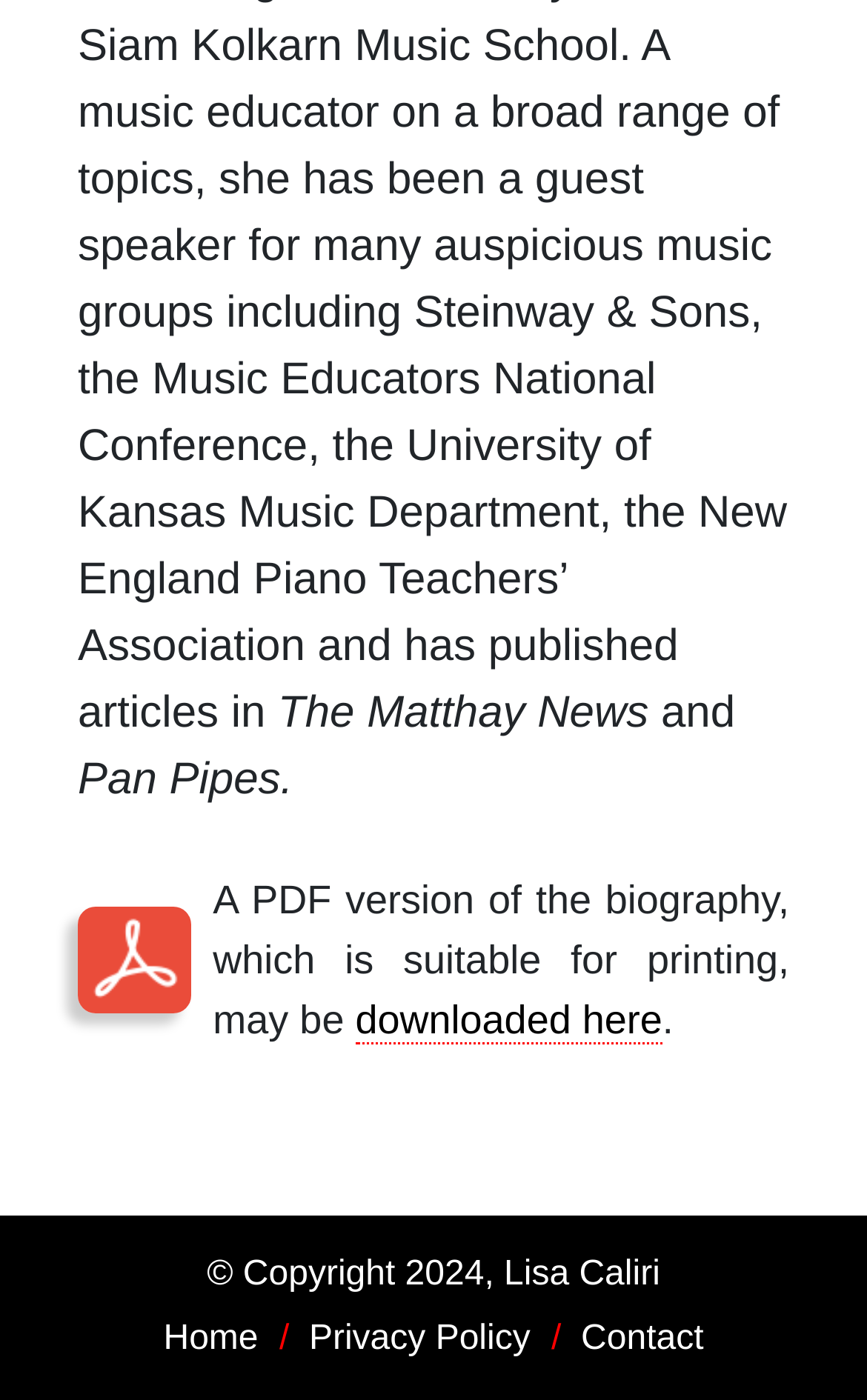Please answer the following question using a single word or phrase: 
What are the navigation options at the bottom?

Home, Privacy Policy, Contact